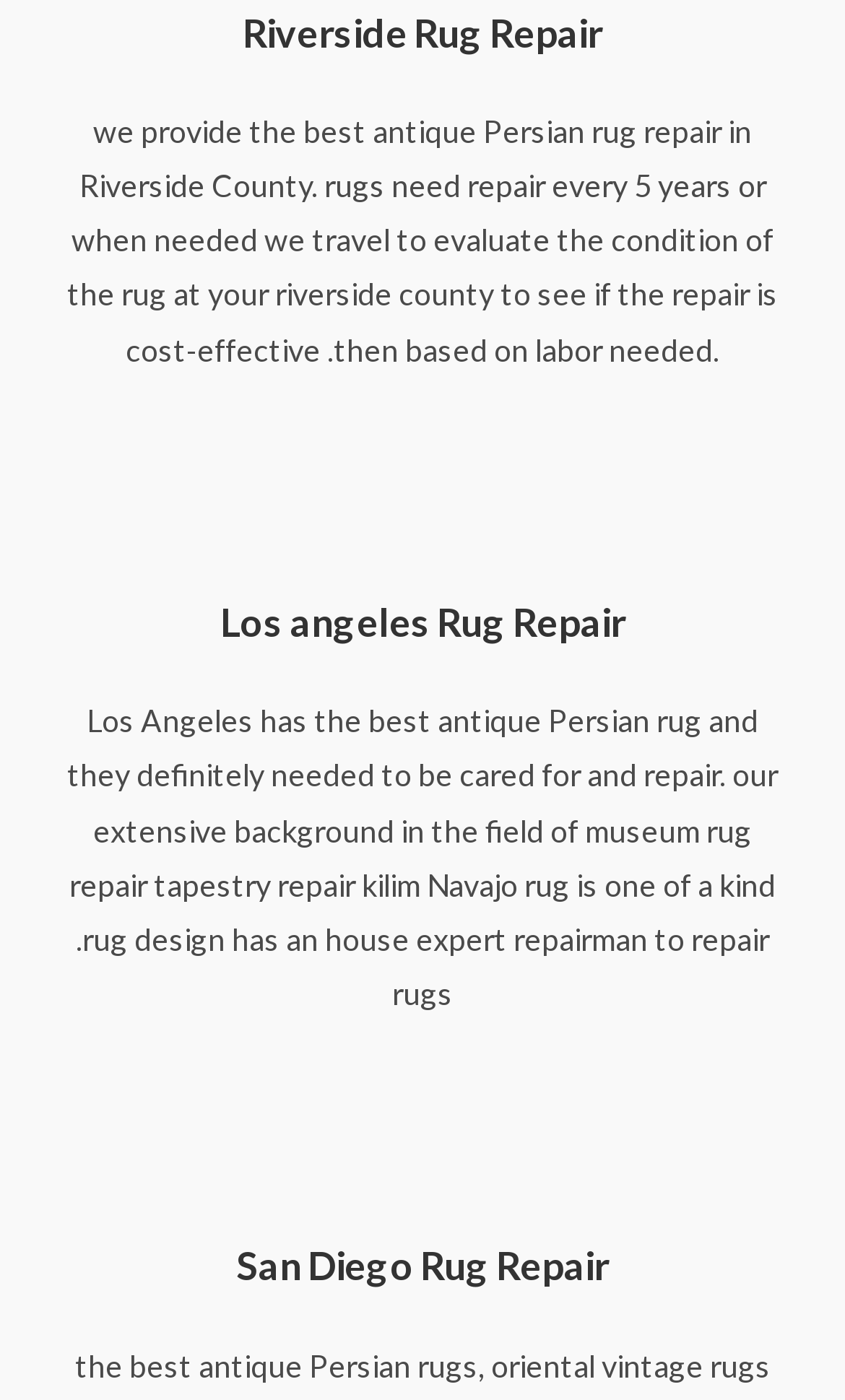Do they provide rug evaluation services?
Use the image to answer the question with a single word or phrase.

Yes